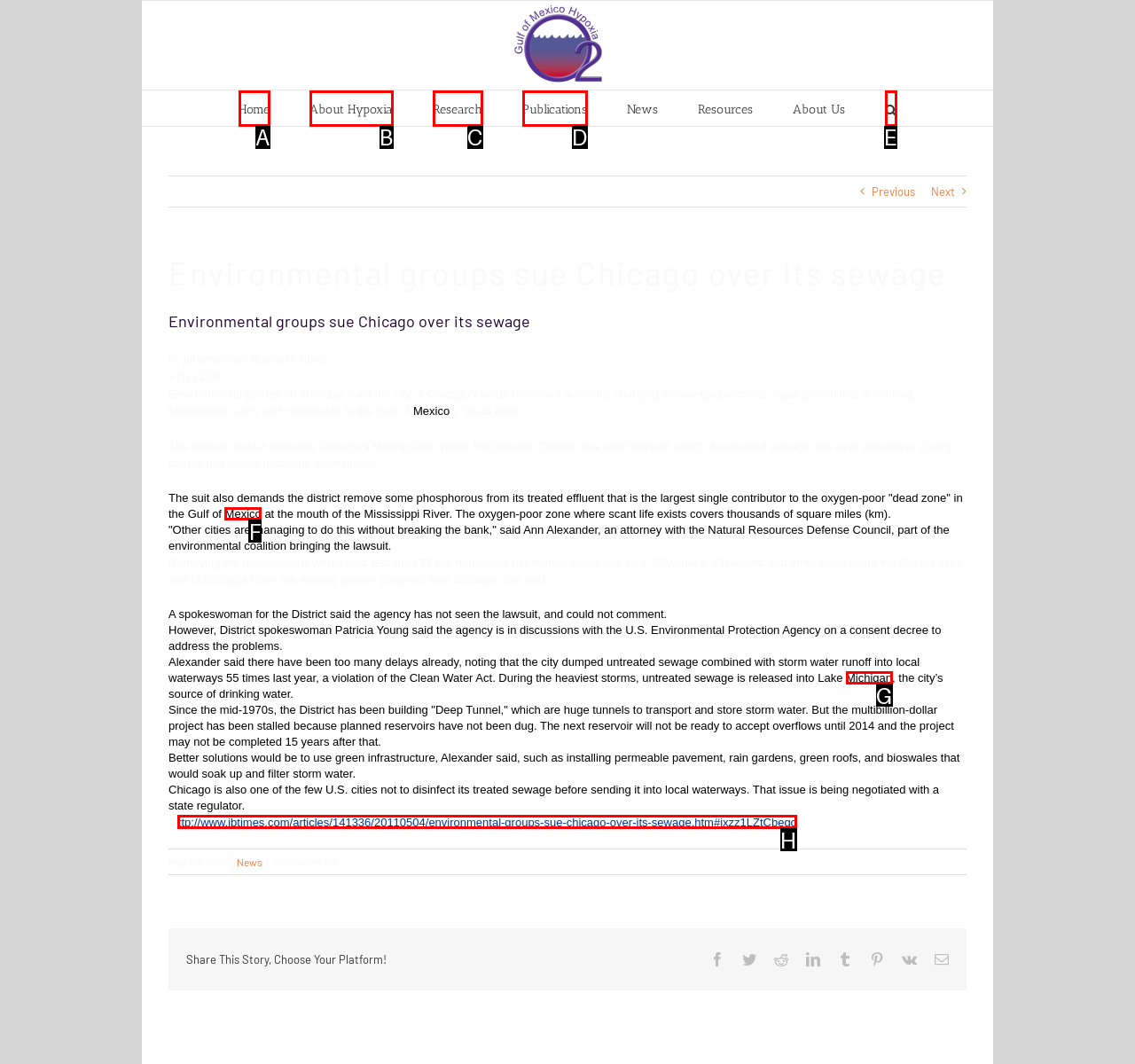Select the option that matches this description: About Hypoxia
Answer by giving the letter of the chosen option.

B